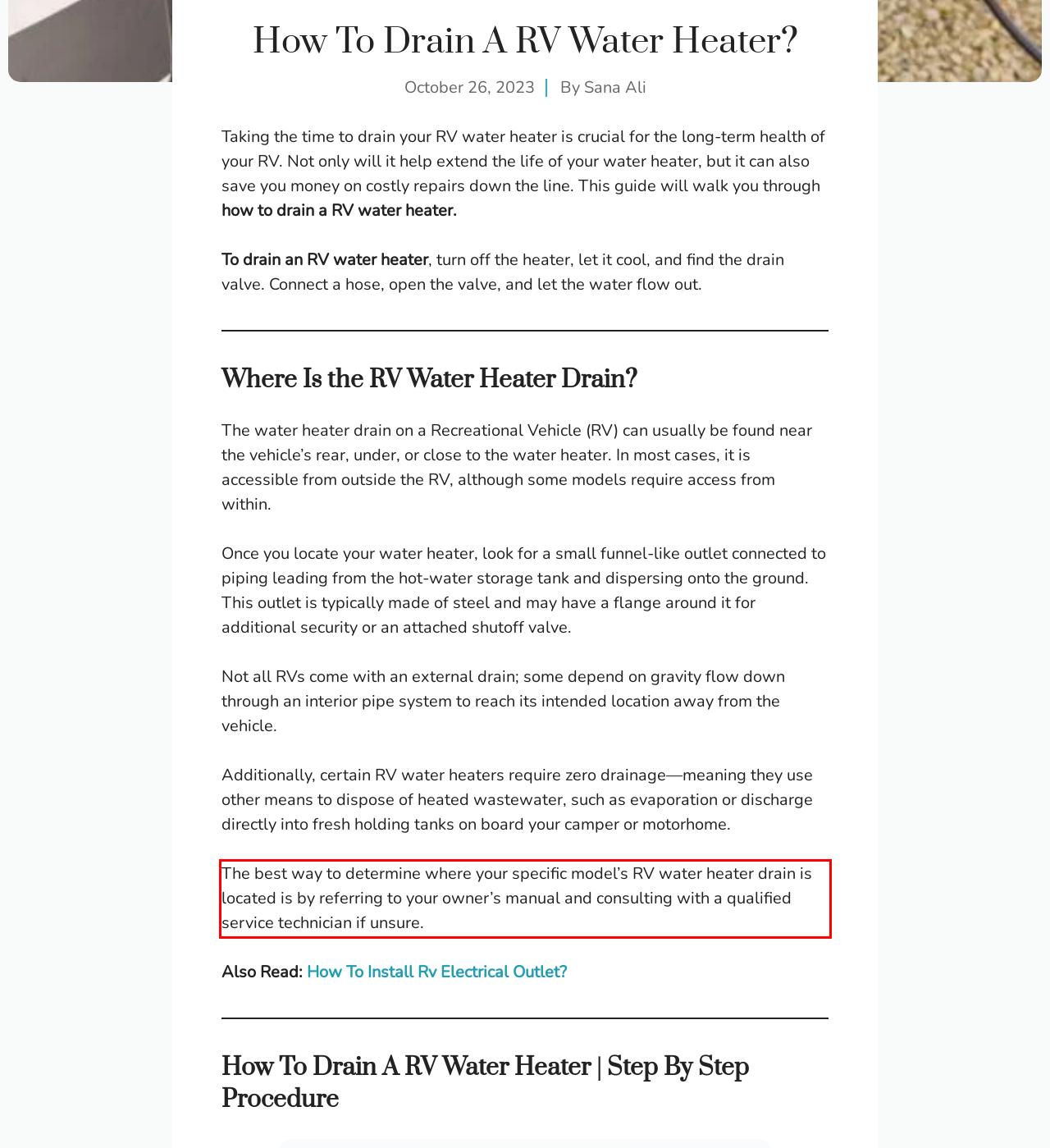Please examine the screenshot of the webpage and read the text present within the red rectangle bounding box.

The best way to determine where your specific model’s RV water heater drain is located is by referring to your owner’s manual and consulting with a qualified service technician if unsure.